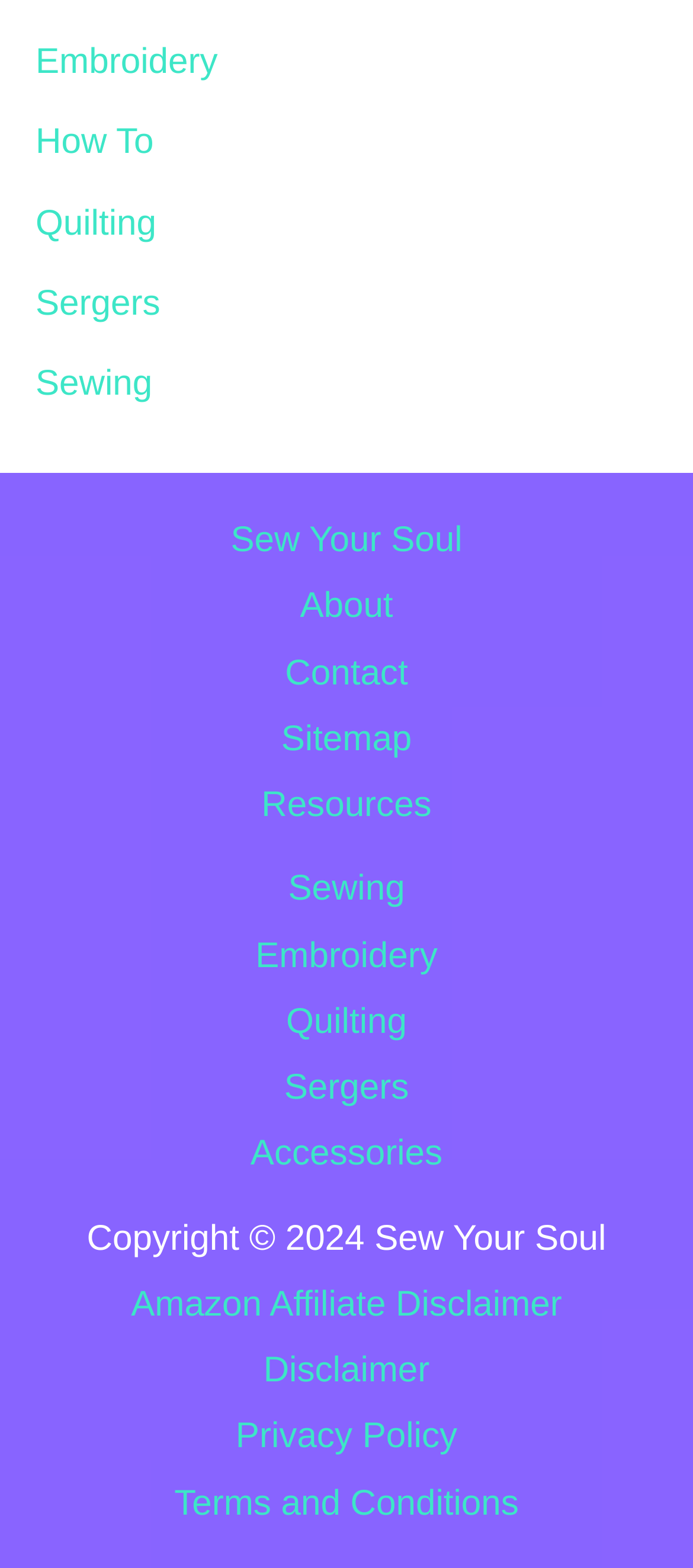Identify the bounding box of the UI element that matches this description: "Privacy Policy".

[0.34, 0.904, 0.66, 0.929]